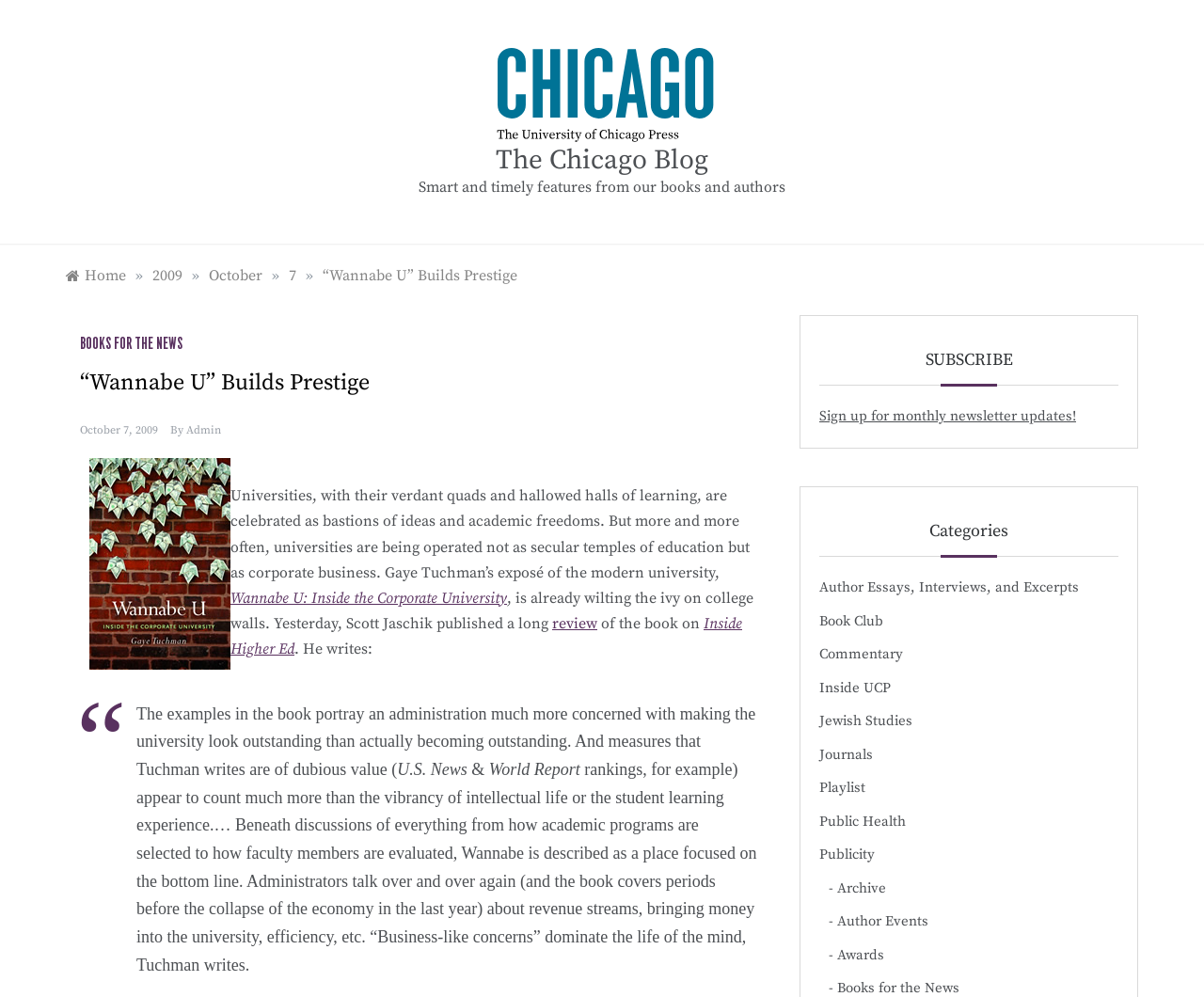What is the name of the blog?
Could you answer the question in a detailed manner, providing as much information as possible?

The name of the blog can be found in the top-left corner of the webpage, where it is written as 'The Chicago Blog' in a heading element.